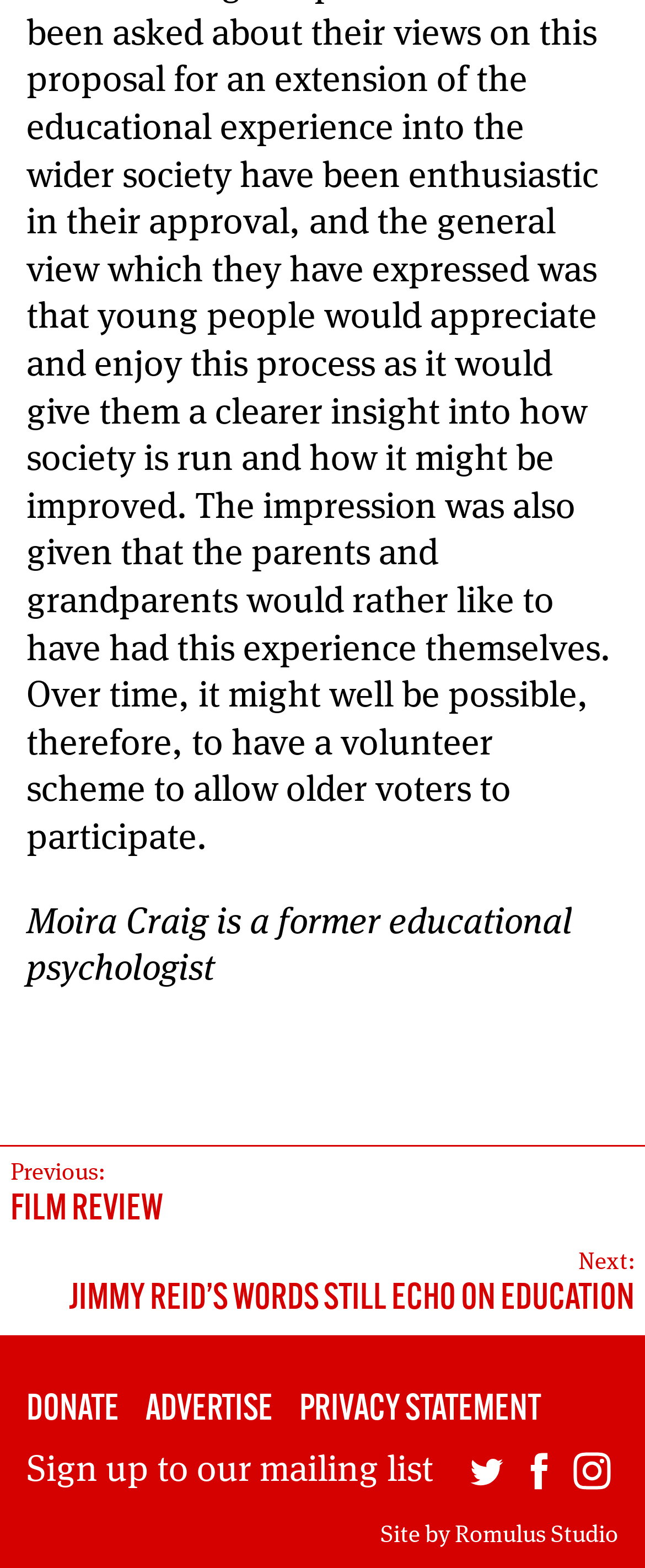Determine the bounding box coordinates of the clickable element to achieve the following action: 'Follow Scottish Left Review on Twitter'. Provide the coordinates as four float values between 0 and 1, formatted as [left, top, right, bottom].

[0.713, 0.922, 0.795, 0.962]